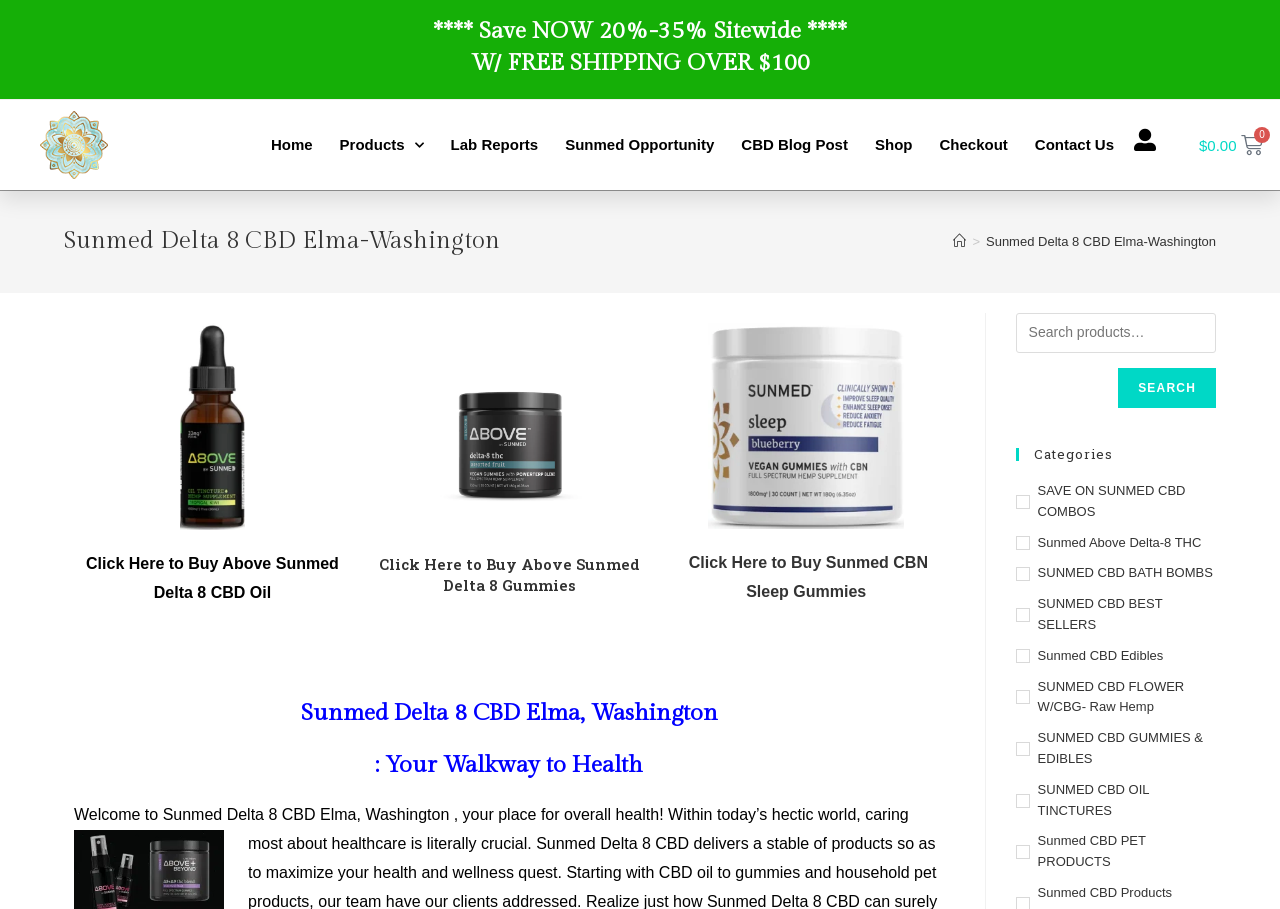Determine the main headline from the webpage and extract its text.

**** Save NOW 20%-35% Sitewide ****
W/ FREE SHIPPING OVER $100